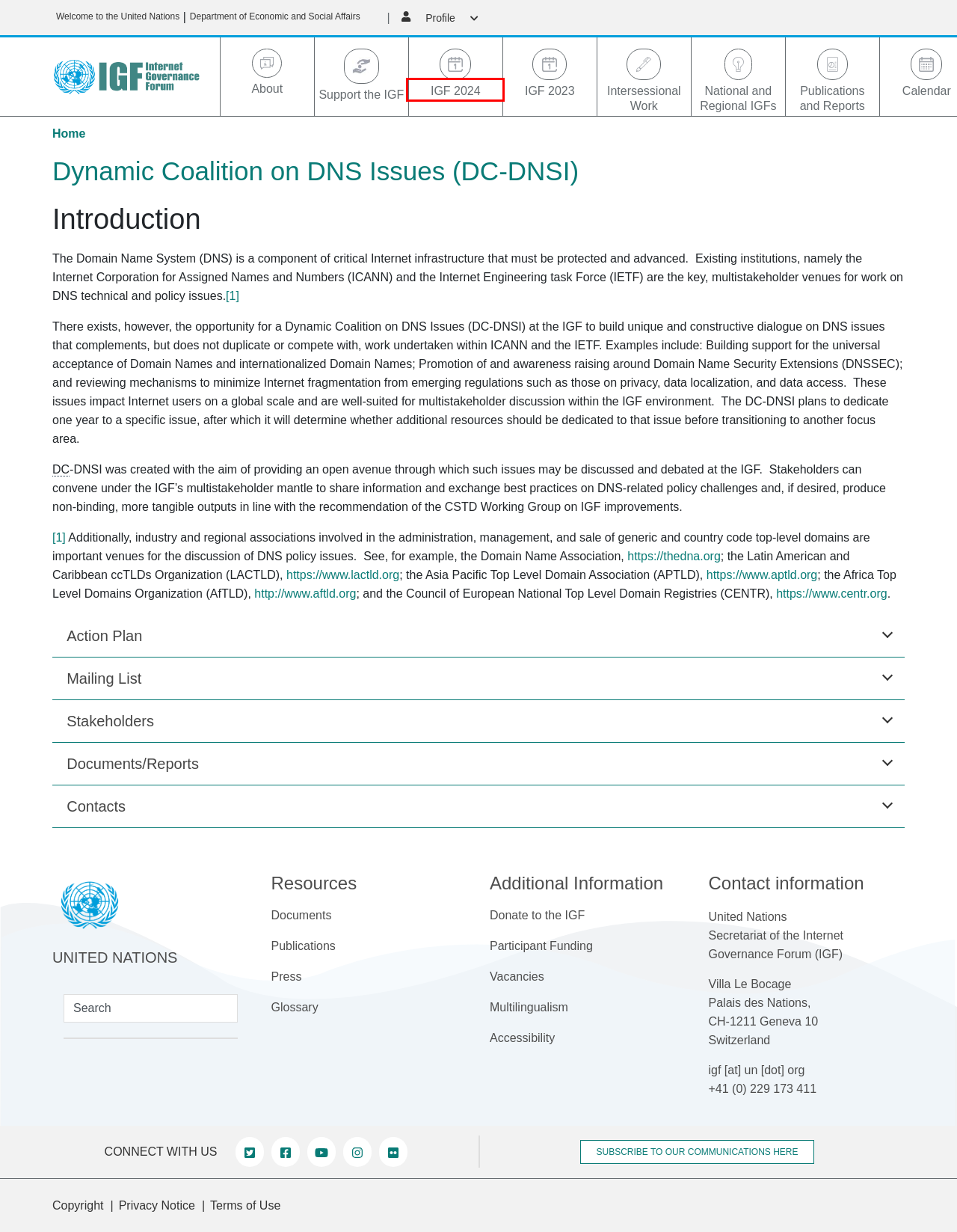You’re provided with a screenshot of a webpage that has a red bounding box around an element. Choose the best matching webpage description for the new page after clicking the element in the red box. The options are:
A. IGF 2024 | Internet Governance Forum
B. Terms of Use | United Nations
C. The DNA: Presenting the Power of Domain Names
D. United Nations | Peace, dignity and equality on a healthy planet
E. Asia Pacific Top Level Domain Association
F. IGF 2023 | Internet Governance Forum
G. Copyright | United Nations
H. Home - AFTLD

A